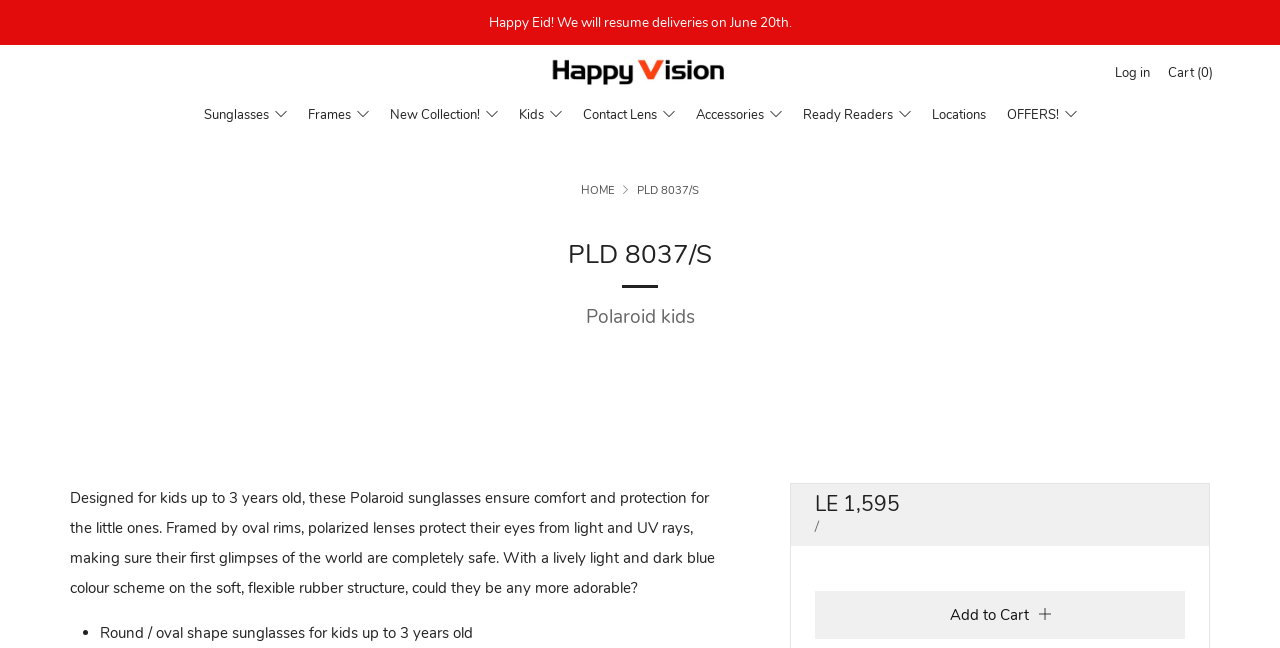Please pinpoint the bounding box coordinates for the region I should click to adhere to this instruction: "Close the popup".

None